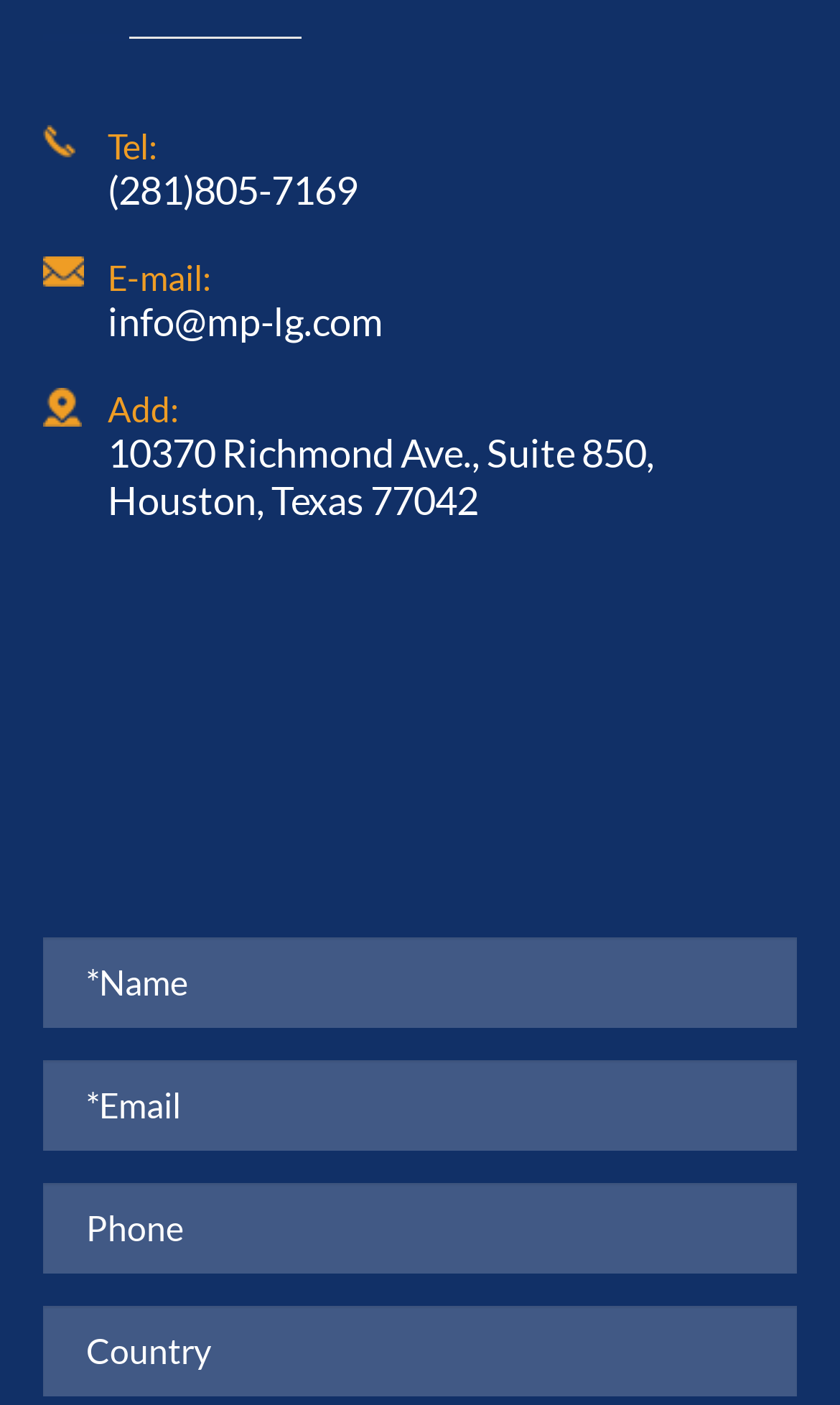What is the last field to fill out in the form?
Please ensure your answer to the question is detailed and covers all necessary aspects.

The last field to fill out in the form is the 'Country' field, which is an optional field and does not have the 'required' attribute.